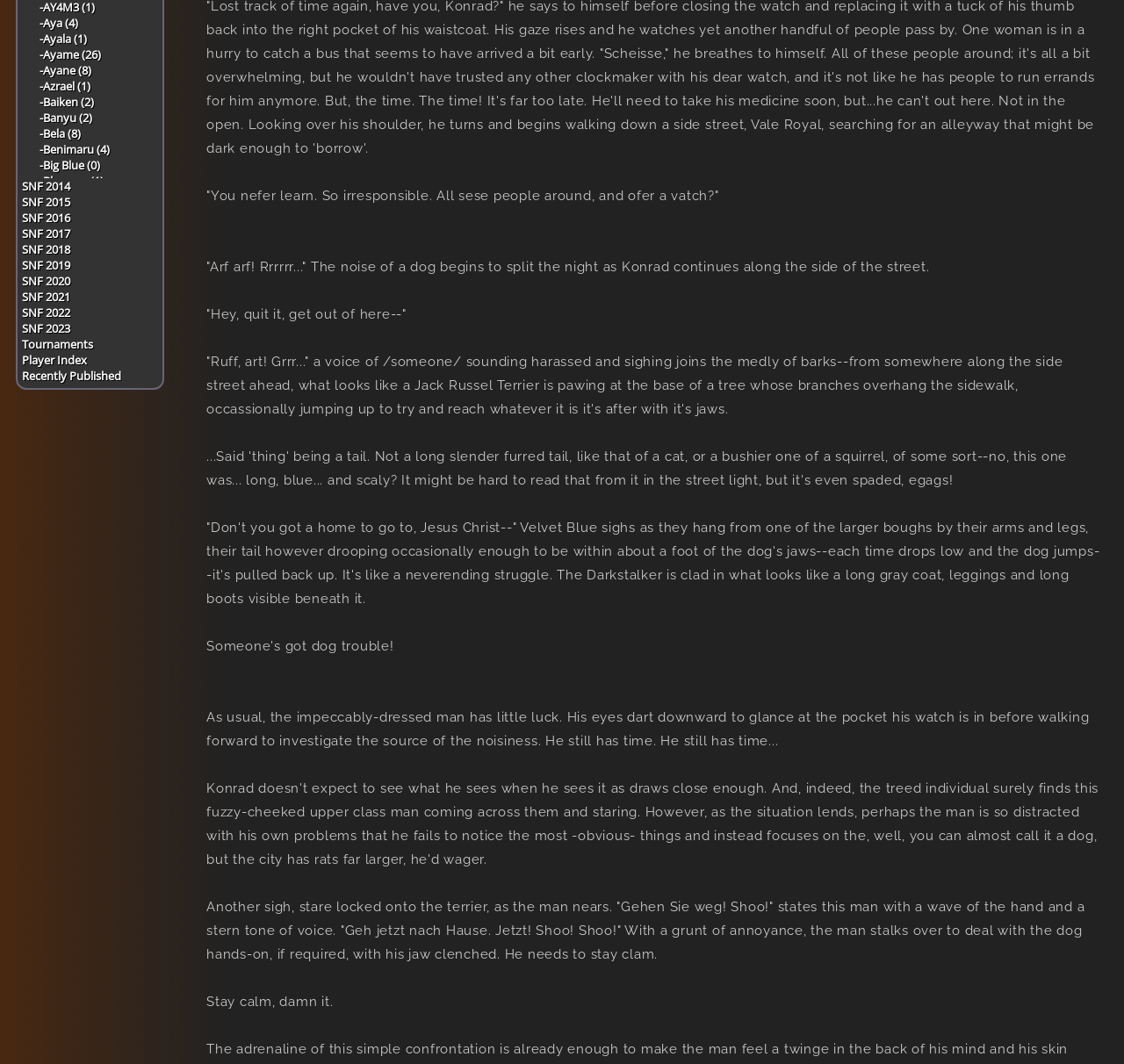Ascertain the bounding box coordinates for the UI element detailed here: "privacy". The coordinates should be provided as [left, top, right, bottom] with each value being a float between 0 and 1.

None